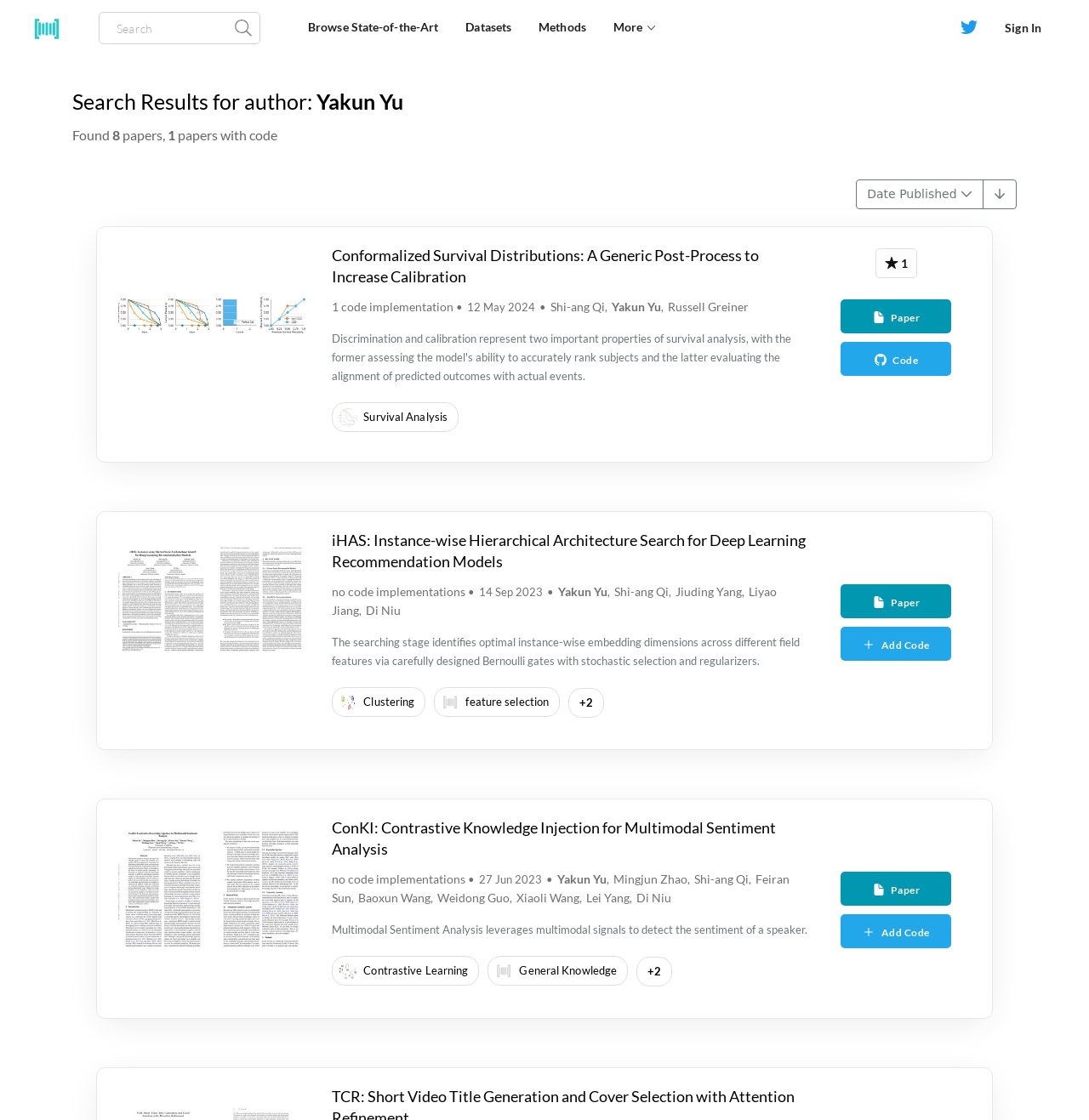Extract the bounding box coordinates of the UI element described: "parent_node: Browse State-of-the-Art". Provide the coordinates in the format [left, top, right, bottom] with values ranging from 0 to 1.

[0.031, 0.009, 0.055, 0.041]